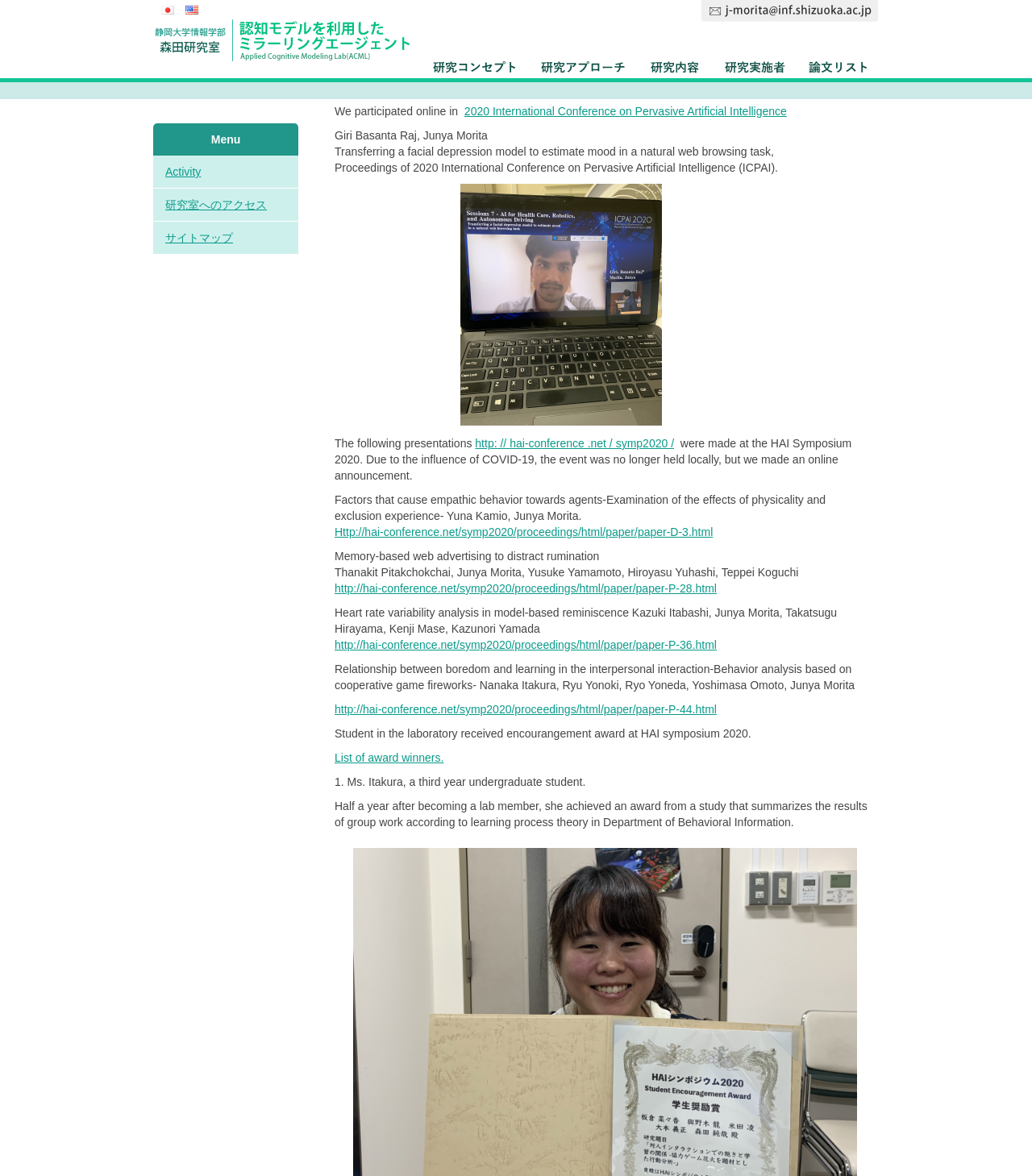Reply to the question with a brief word or phrase: What is the email address to inquire about?

Not provided